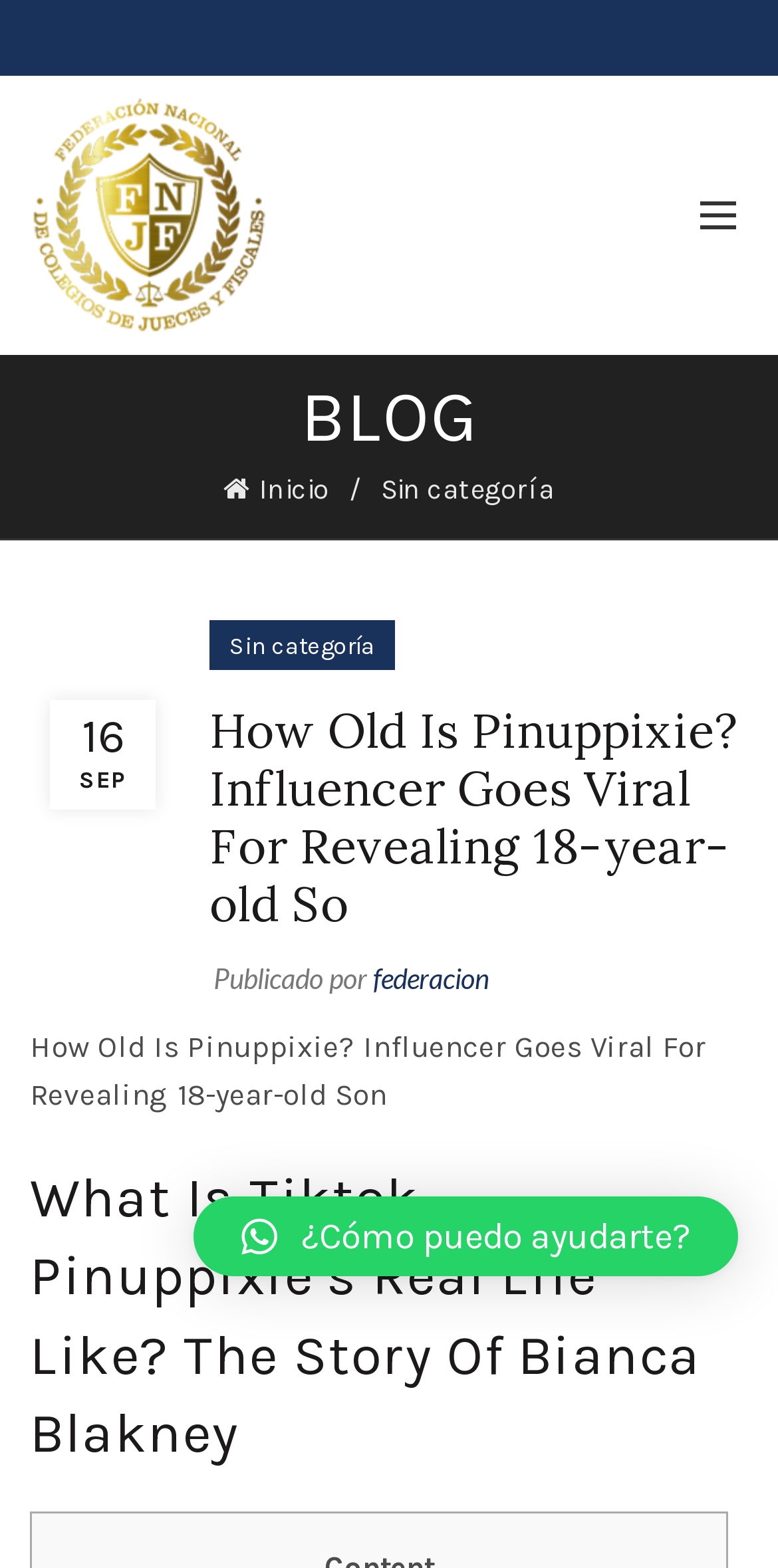Given the element description federacion, predict the bounding box coordinates for the UI element in the webpage screenshot. The format should be (top-left x, top-left y, bottom-right x, bottom-right y), and the values should be between 0 and 1.

[0.479, 0.613, 0.628, 0.635]